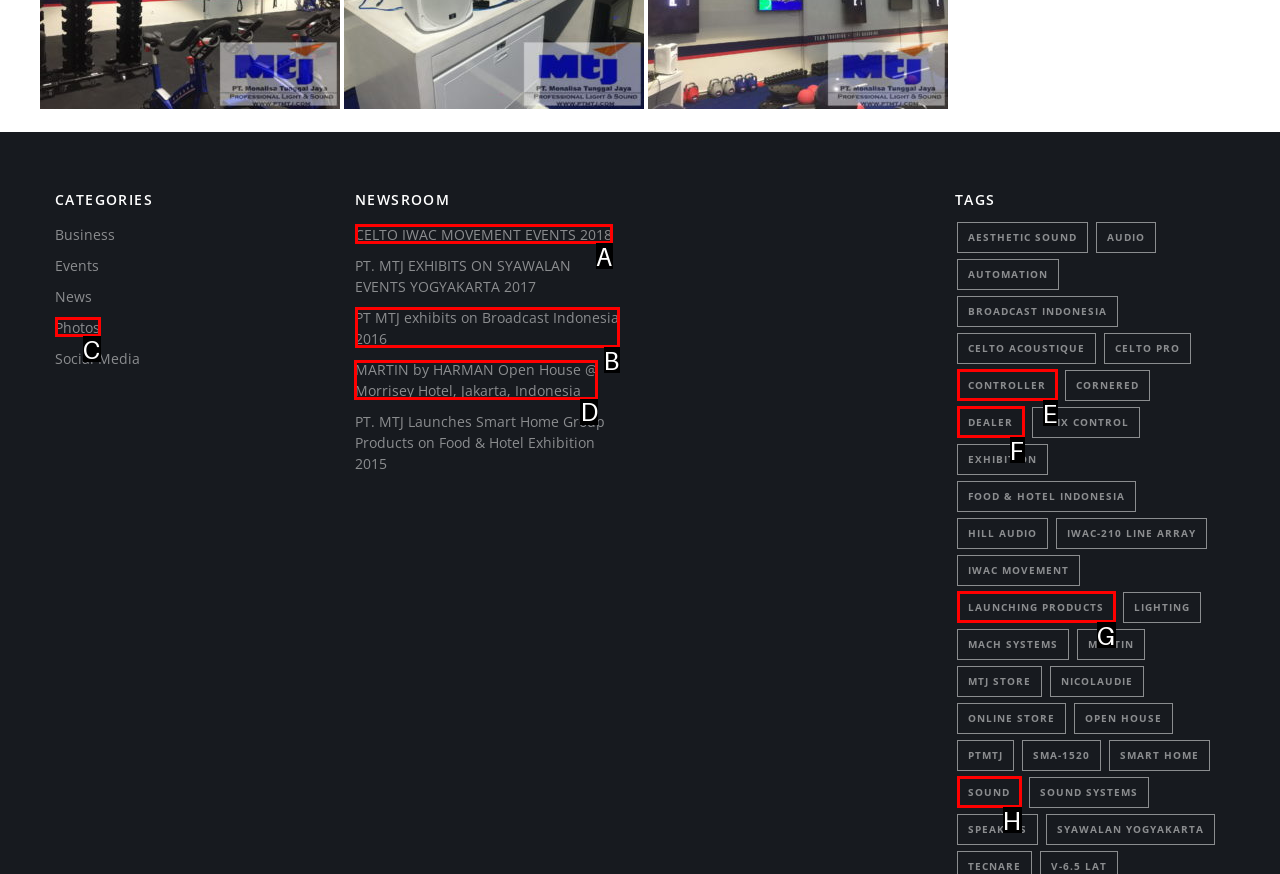Indicate which UI element needs to be clicked to fulfill the task: Read about 'MARTIN by HARMAN Open House'
Answer with the letter of the chosen option from the available choices directly.

D